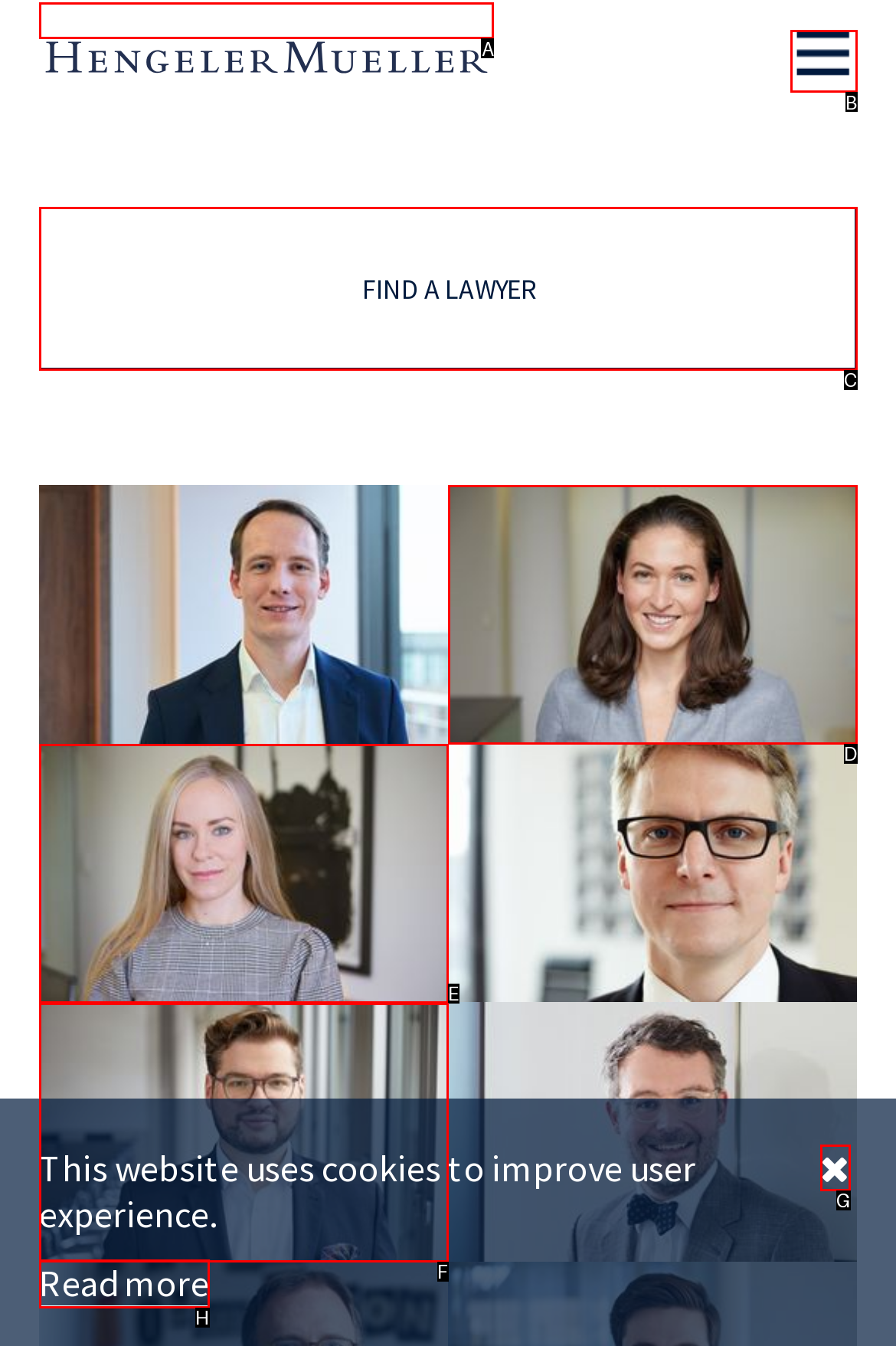Select the letter associated with the UI element you need to click to perform the following action: Click the Hengeler Mueller Logo
Reply with the correct letter from the options provided.

A